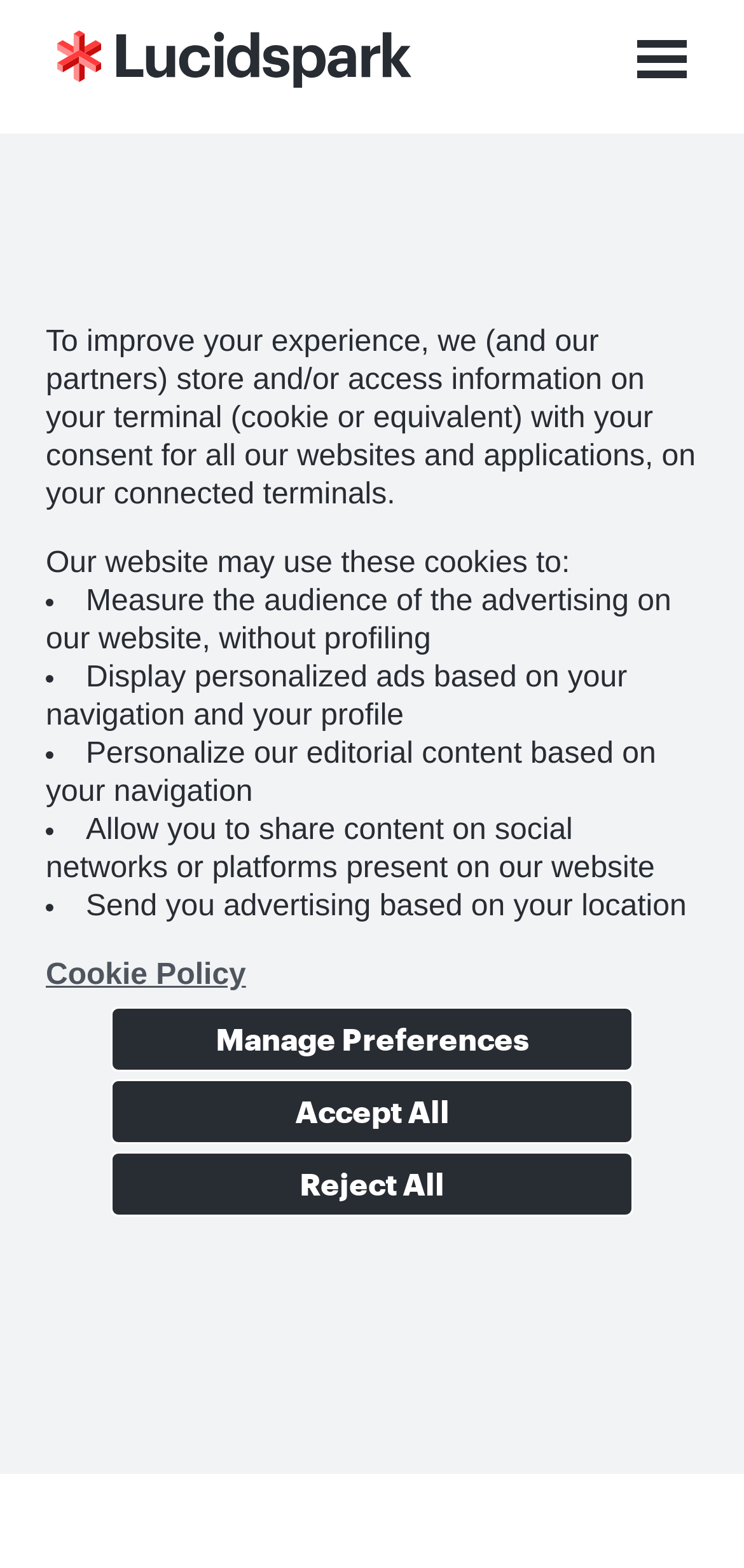Extract the bounding box coordinates of the UI element described: "Manage Preferences". Provide the coordinates in the format [left, top, right, bottom] with values ranging from 0 to 1.

[0.149, 0.642, 0.851, 0.683]